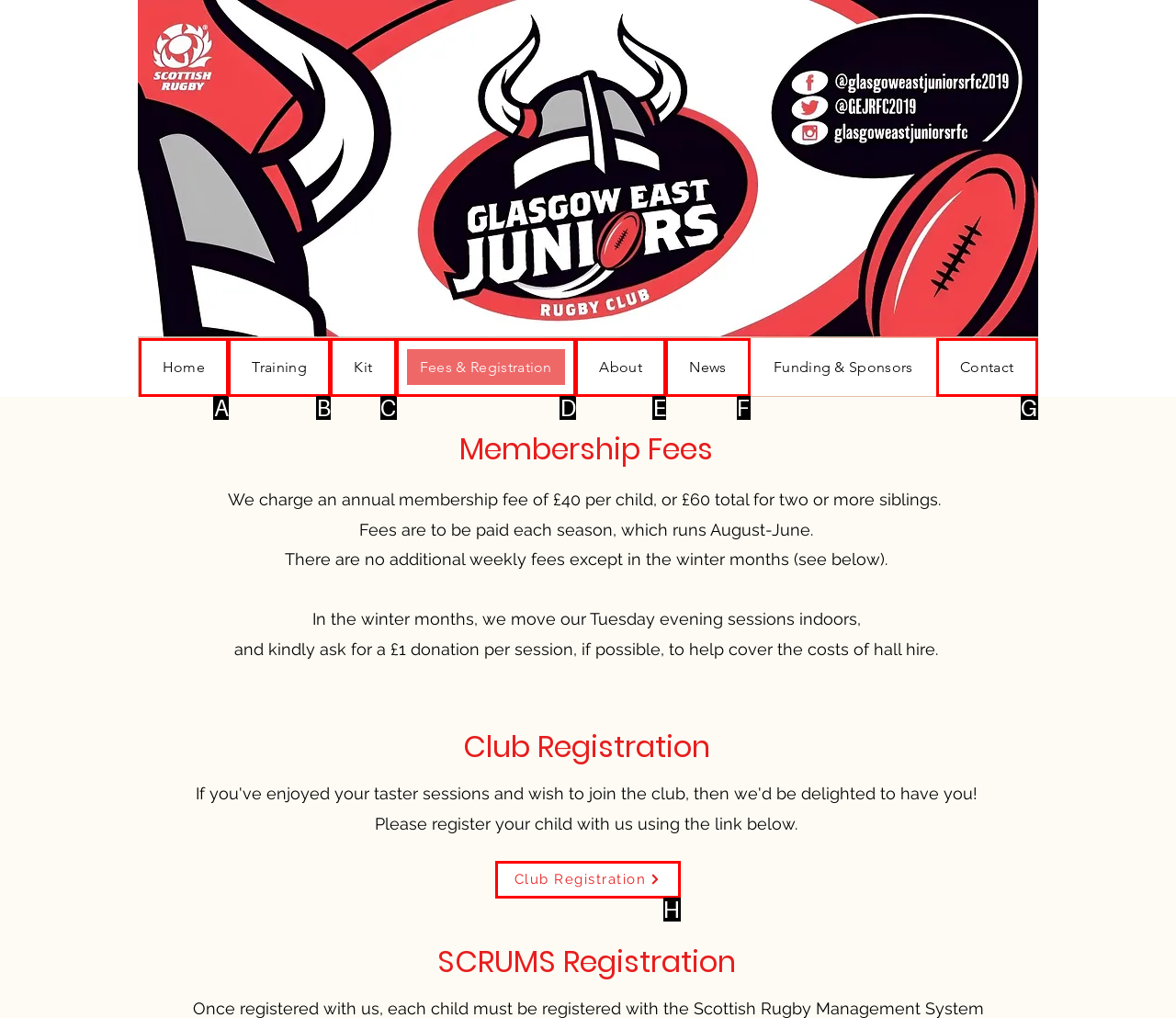Match the element description: Kit to the correct HTML element. Answer with the letter of the selected option.

C